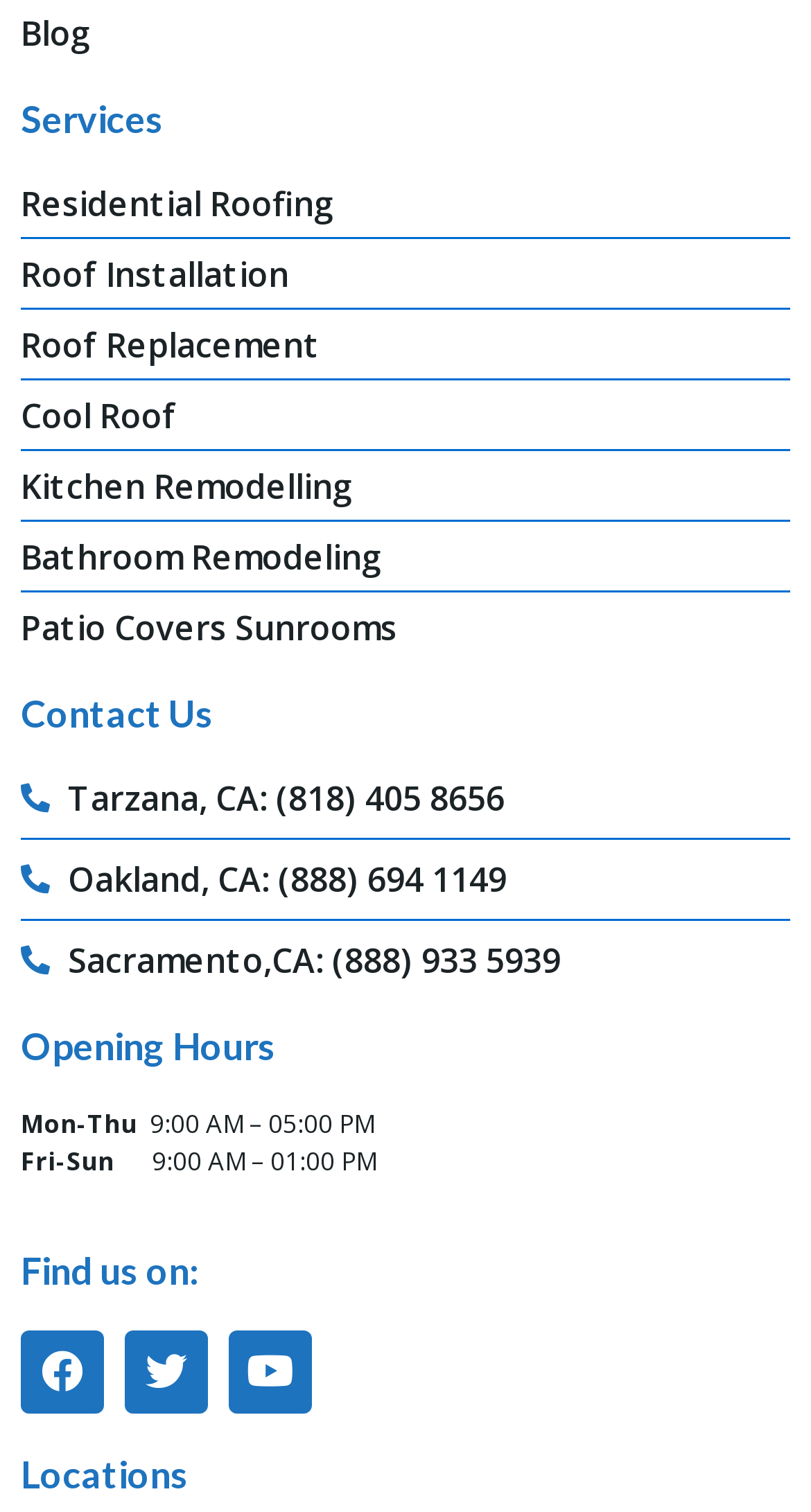Using the description "Sacramento,CA: (888) 933 5939", predict the bounding box of the relevant HTML element.

[0.026, 0.619, 0.974, 0.652]